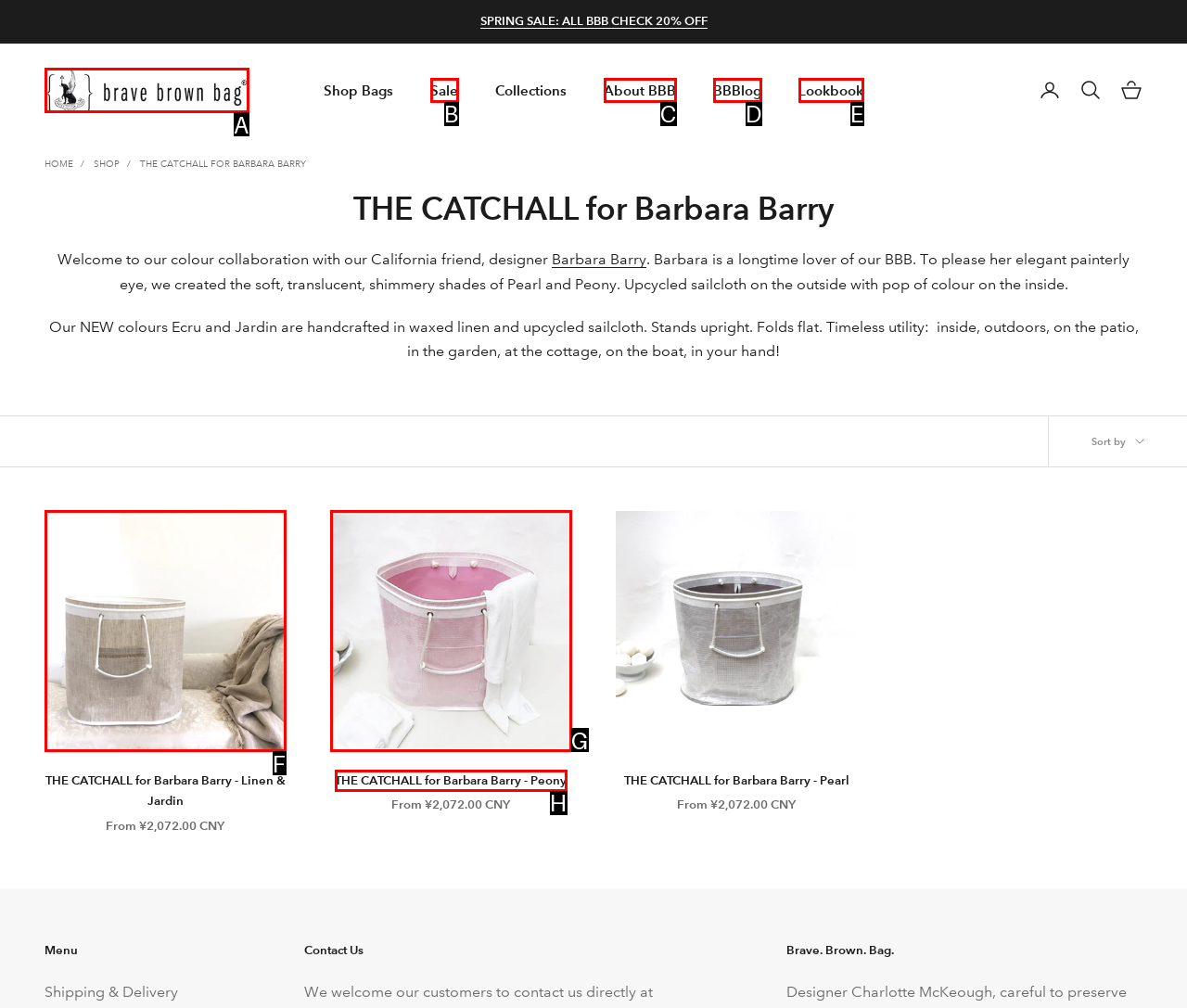Match the following description to the correct HTML element: BBBlog Indicate your choice by providing the letter.

D